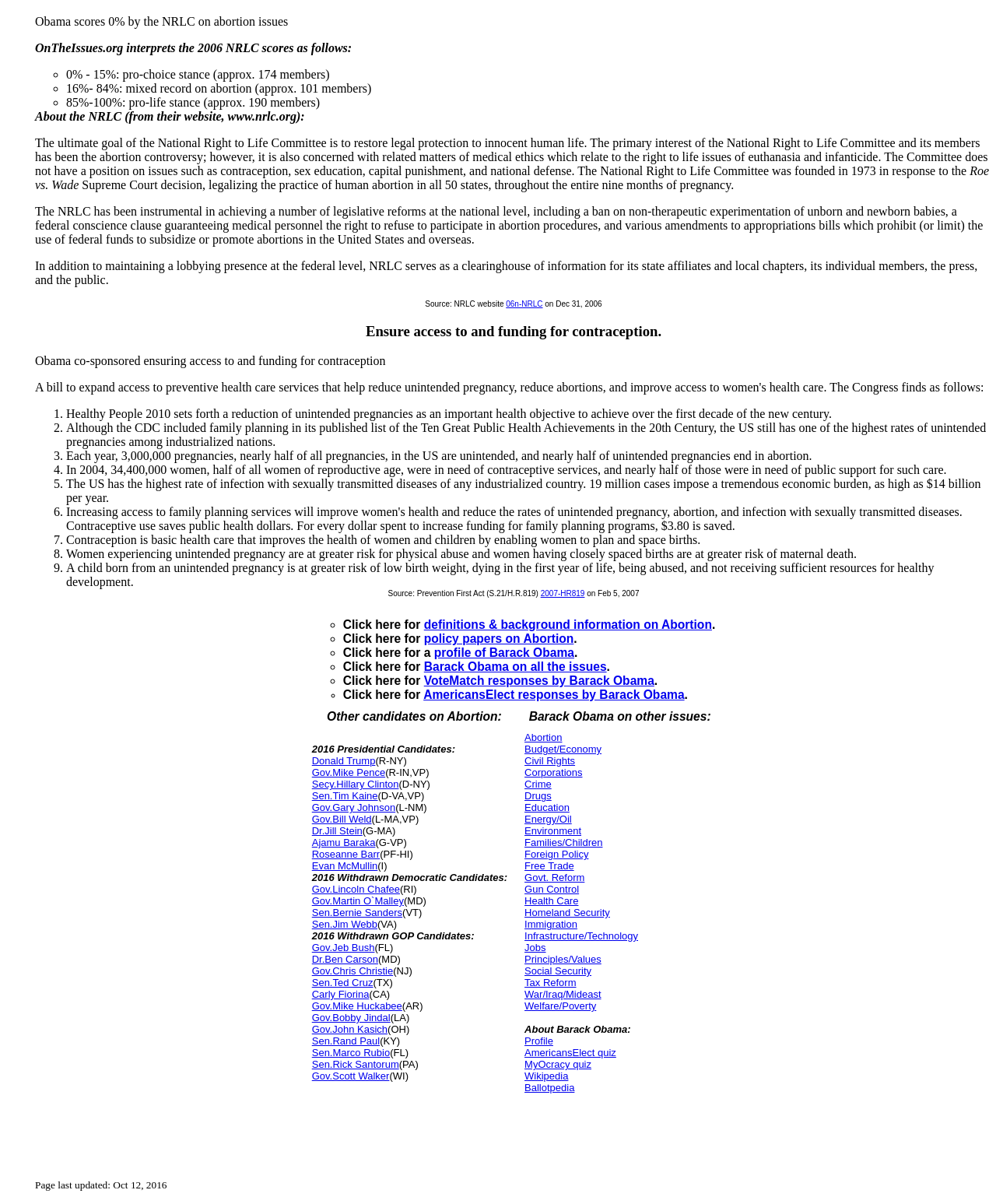Please locate the bounding box coordinates for the element that should be clicked to achieve the following instruction: "View the source of the information on NRLC". Ensure the coordinates are given as four float numbers between 0 and 1, i.e., [left, top, right, bottom].

[0.427, 0.249, 0.508, 0.256]